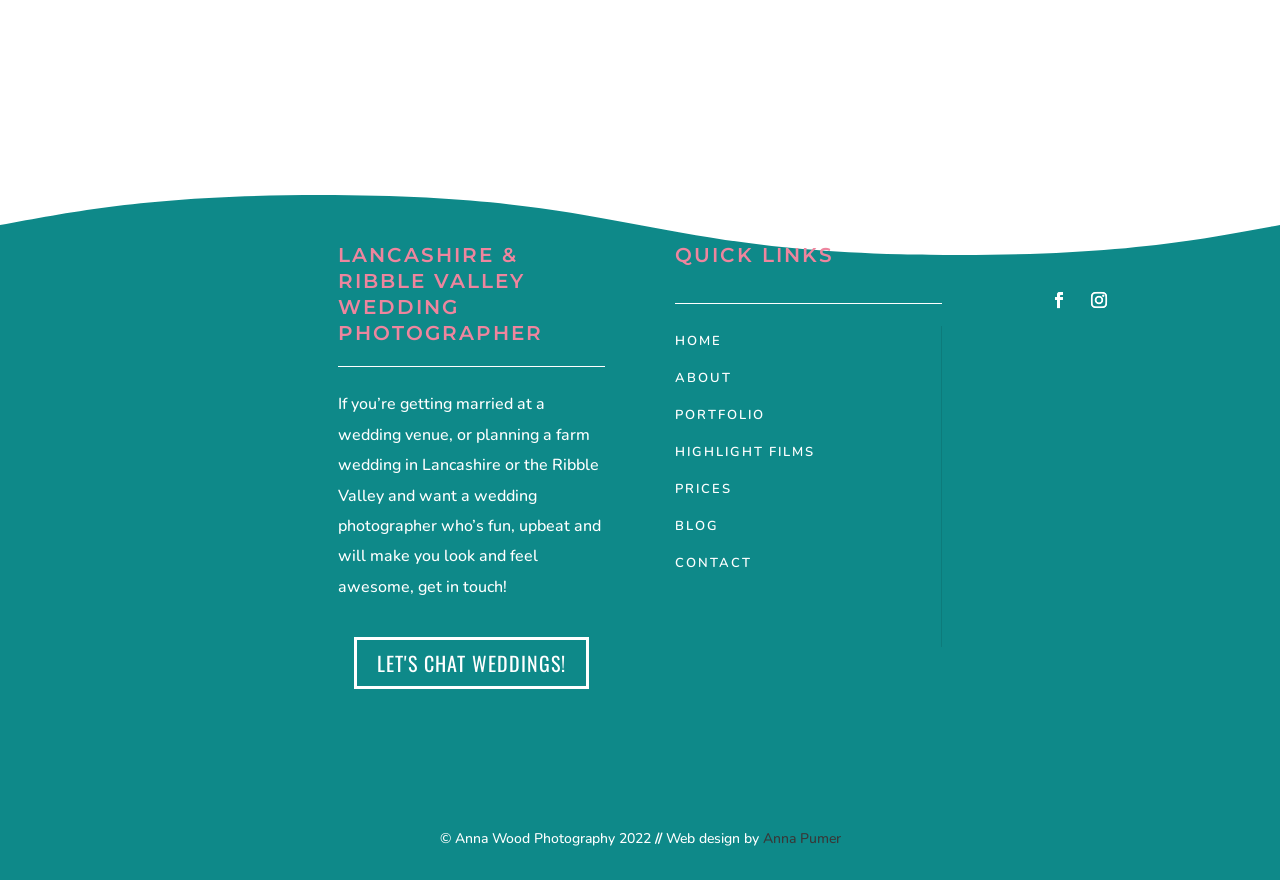Determine the bounding box coordinates of the clickable region to follow the instruction: "Check the blog".

[0.527, 0.587, 0.562, 0.608]